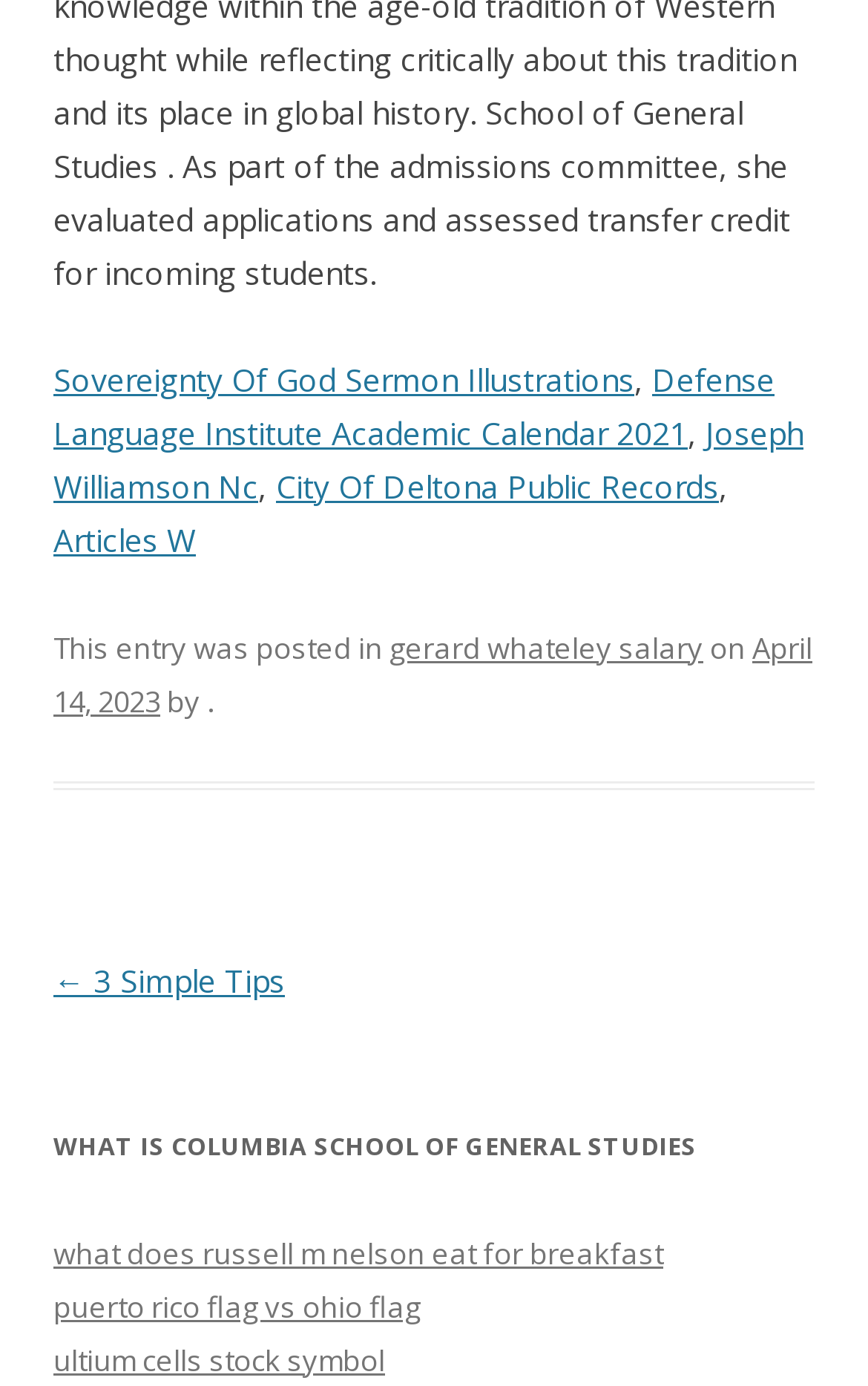Specify the bounding box coordinates of the area to click in order to execute this command: 'Click on Sovereignty Of God Sermon Illustrations'. The coordinates should consist of four float numbers ranging from 0 to 1, and should be formatted as [left, top, right, bottom].

[0.062, 0.258, 0.731, 0.289]